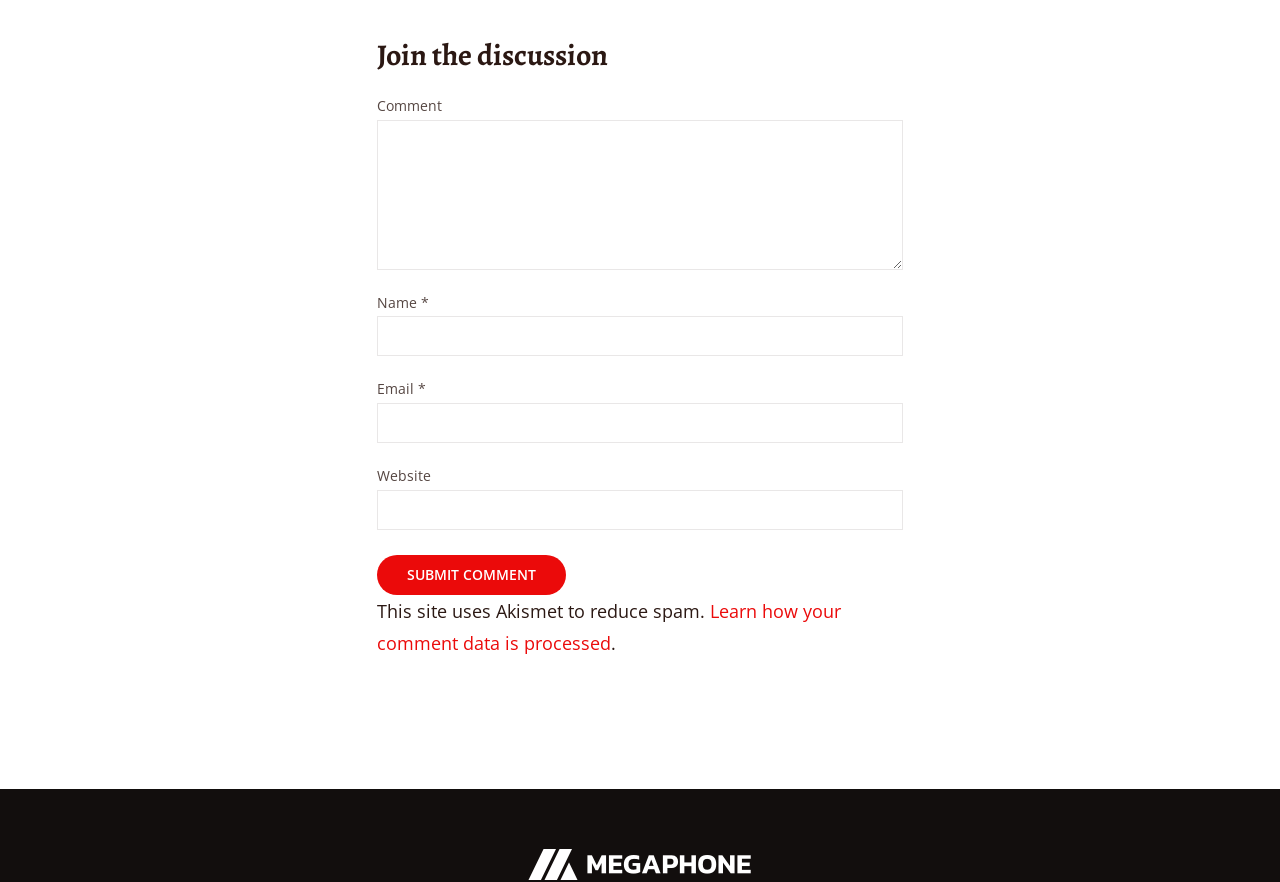What is the purpose of the textboxes?
Using the visual information, respond with a single word or phrase.

To input comment information